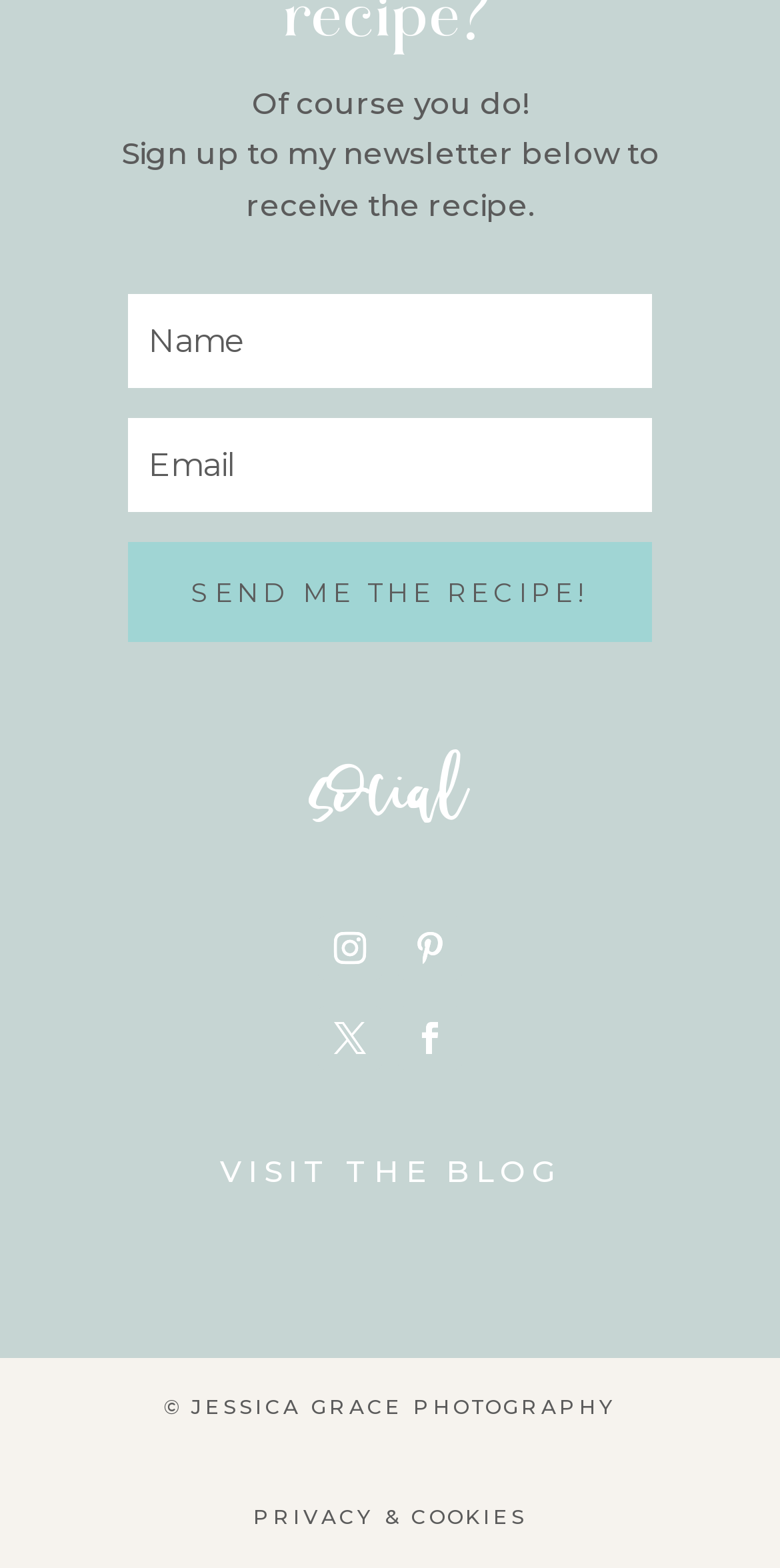Determine the bounding box coordinates (top-left x, top-left y, bottom-right x, bottom-right y) of the UI element described in the following text: Send me the recipe!

[0.164, 0.346, 0.836, 0.41]